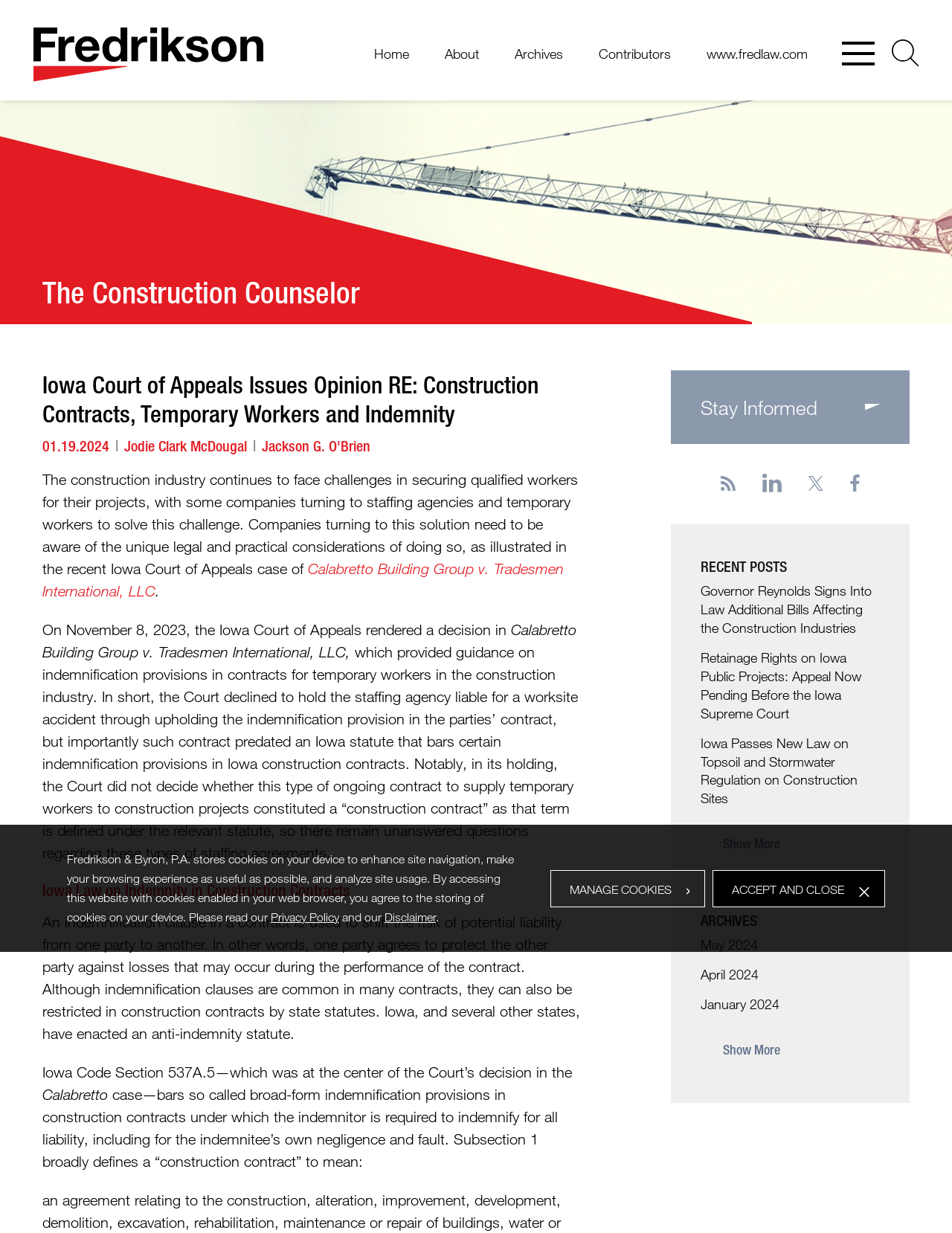What is the topic of the recent Iowa Court of Appeals case?
Please provide an in-depth and detailed response to the question.

I found the answer by reading the main content of the webpage, which discusses a recent Iowa Court of Appeals case related to construction contracts and indemnity.